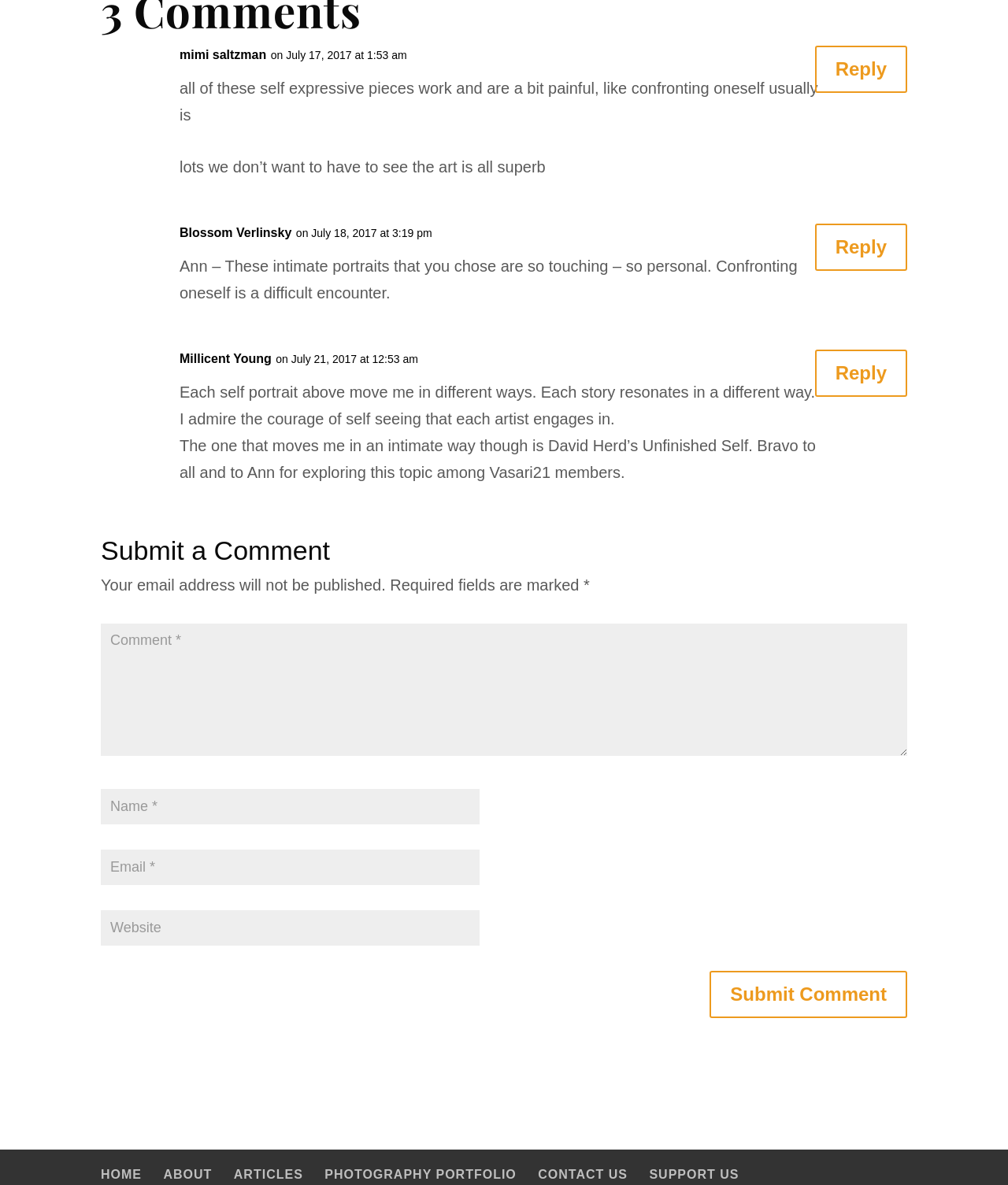Provide the bounding box coordinates for the UI element described in this sentence: "input value="Website" name="url"". The coordinates should be four float values between 0 and 1, i.e., [left, top, right, bottom].

[0.1, 0.768, 0.476, 0.798]